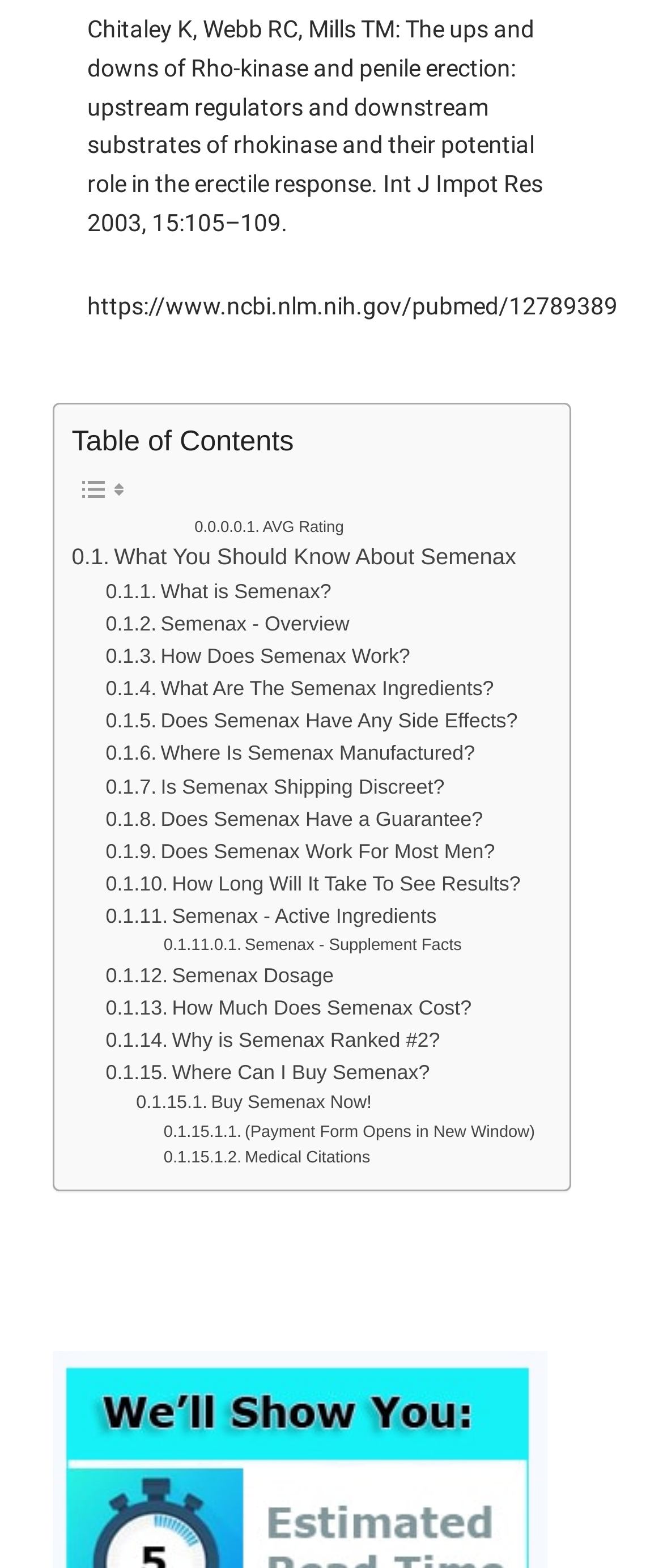Please locate the bounding box coordinates for the element that should be clicked to achieve the following instruction: "Buy Semenax Now!". Ensure the coordinates are given as four float numbers between 0 and 1, i.e., [left, top, right, bottom].

[0.205, 0.695, 0.561, 0.714]